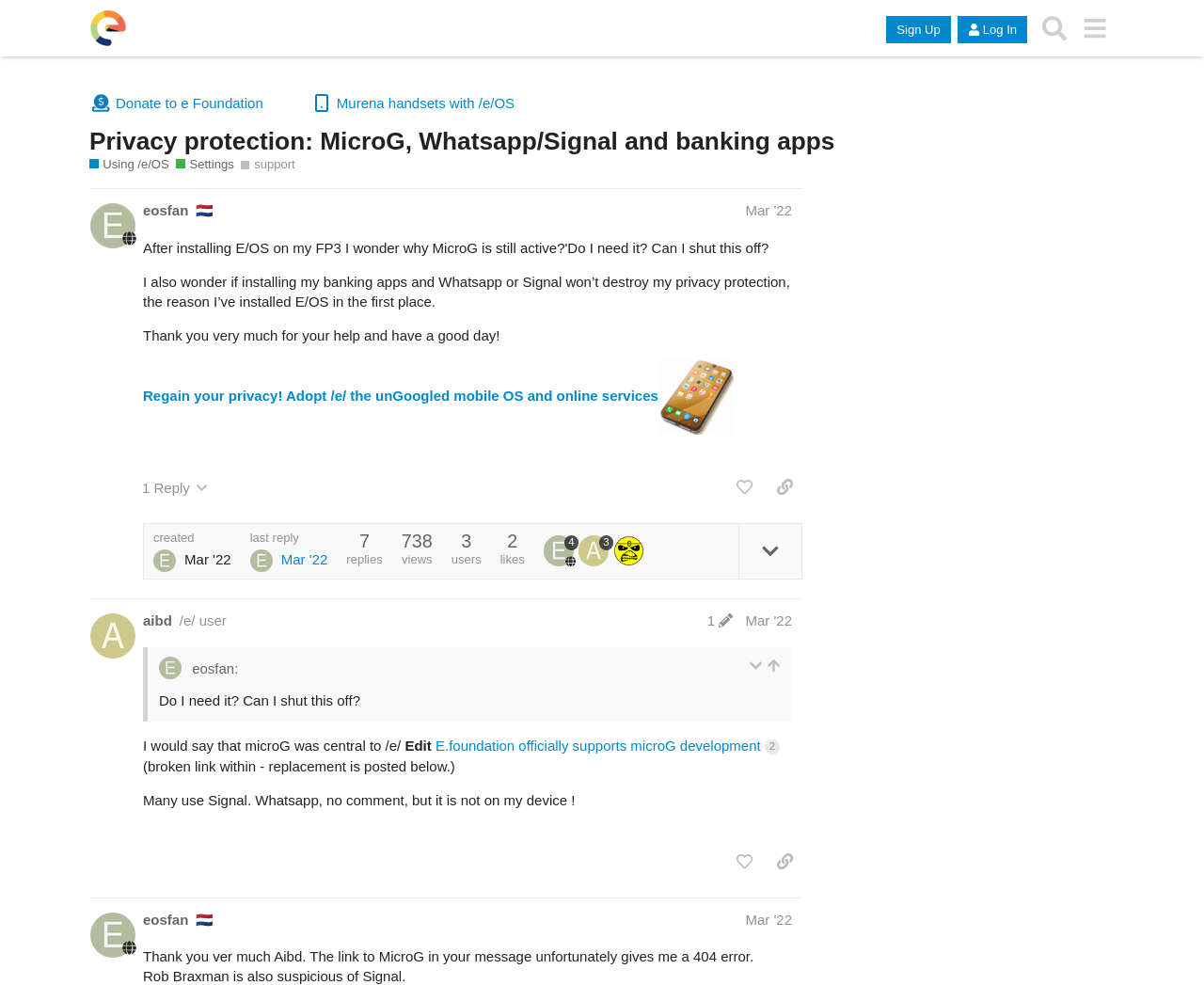Find the bounding box of the element with the following description: "title="like this post"". The coordinates must be four float numbers between 0 and 1, formatted as [left, top, right, bottom].

[0.604, 0.478, 0.633, 0.511]